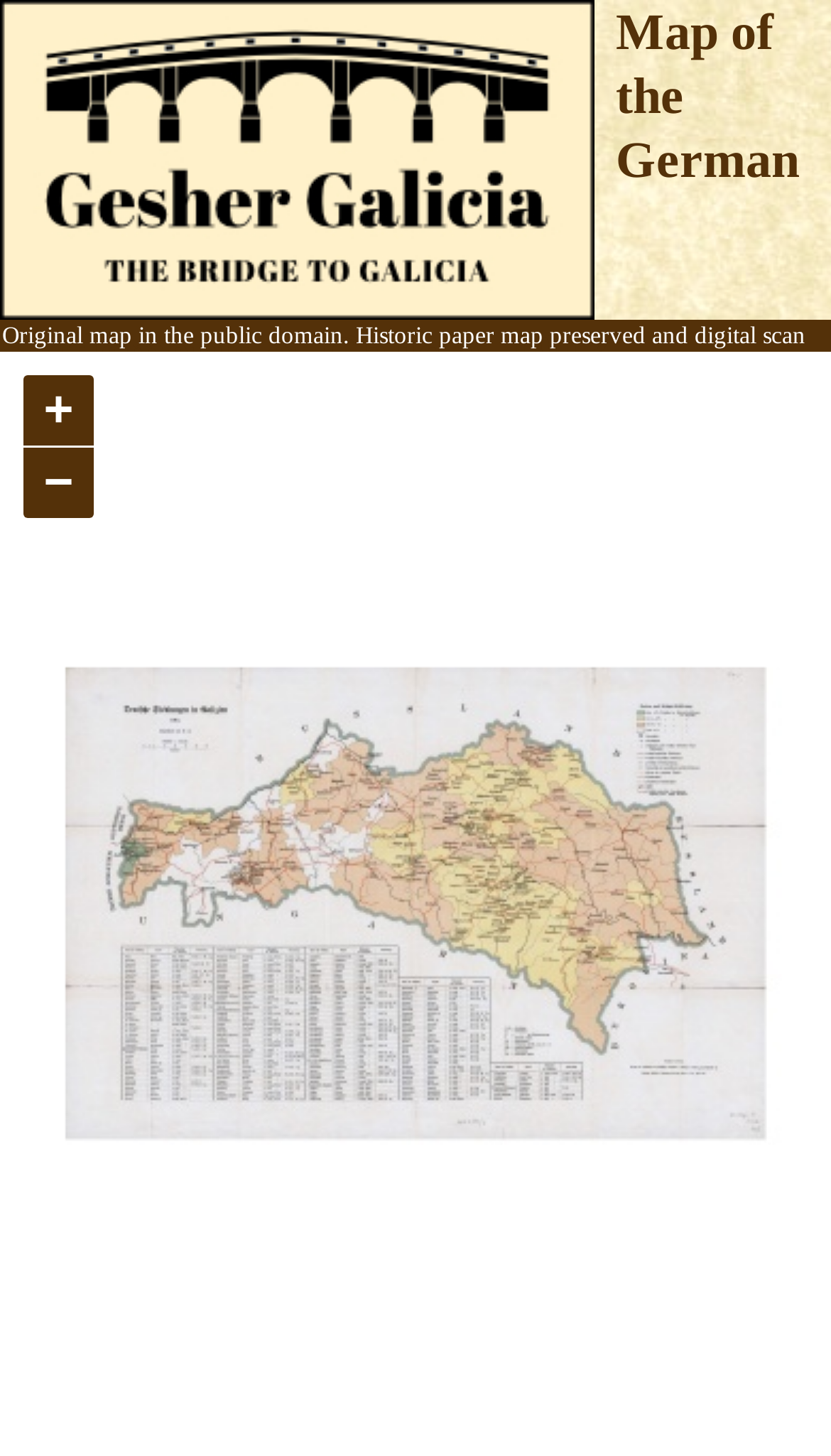Please provide the bounding box coordinates in the format (top-left x, top-left y, bottom-right x, bottom-right y). Remember, all values are floating point numbers between 0 and 1. What is the bounding box coordinate of the region described as: −

[0.028, 0.307, 0.113, 0.356]